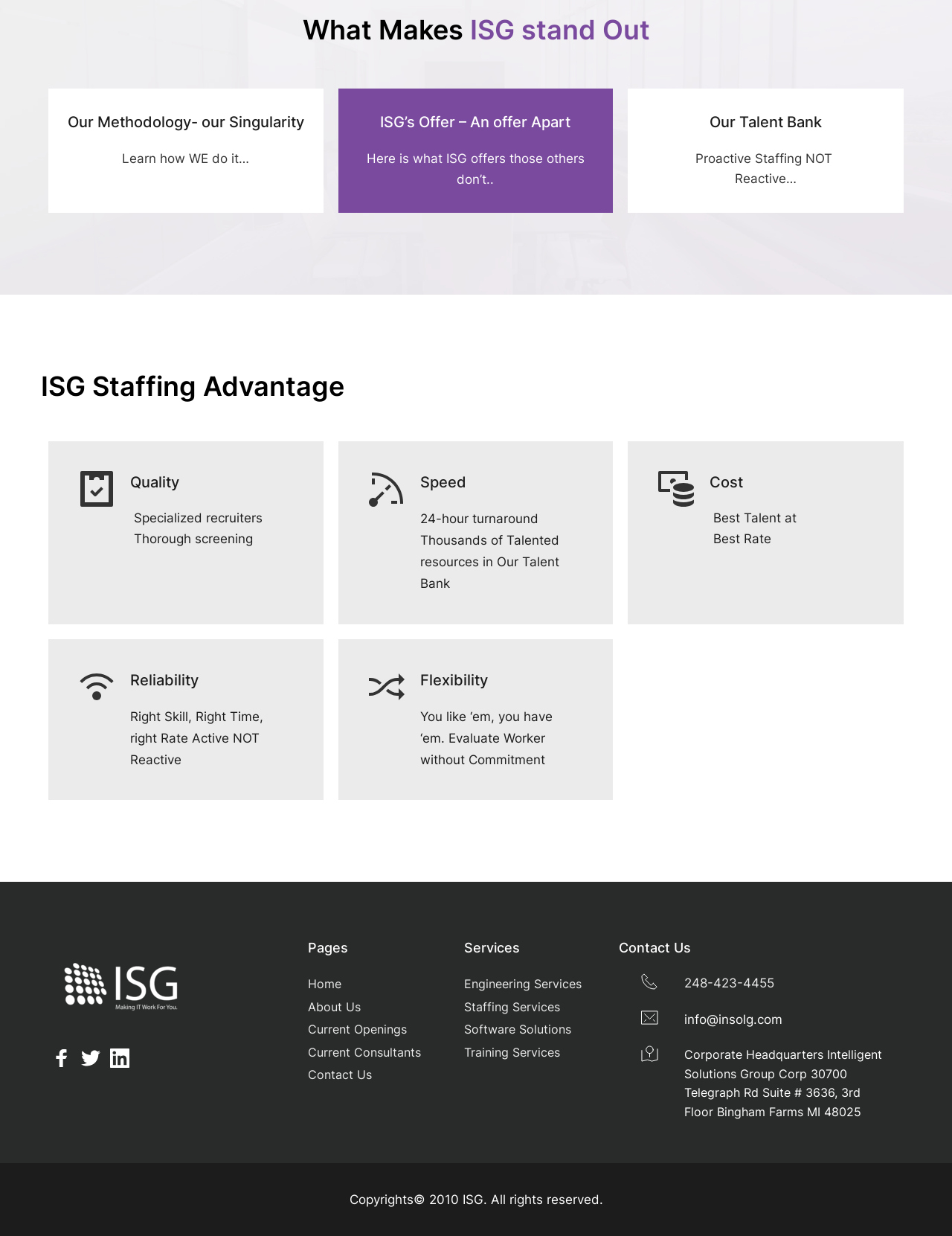Give a one-word or short-phrase answer to the following question: 
What is the address of ISG's corporate headquarters?

30700 Telegraph Rd Suite # 3636, 3rd Floor Bingham Farms MI 48025